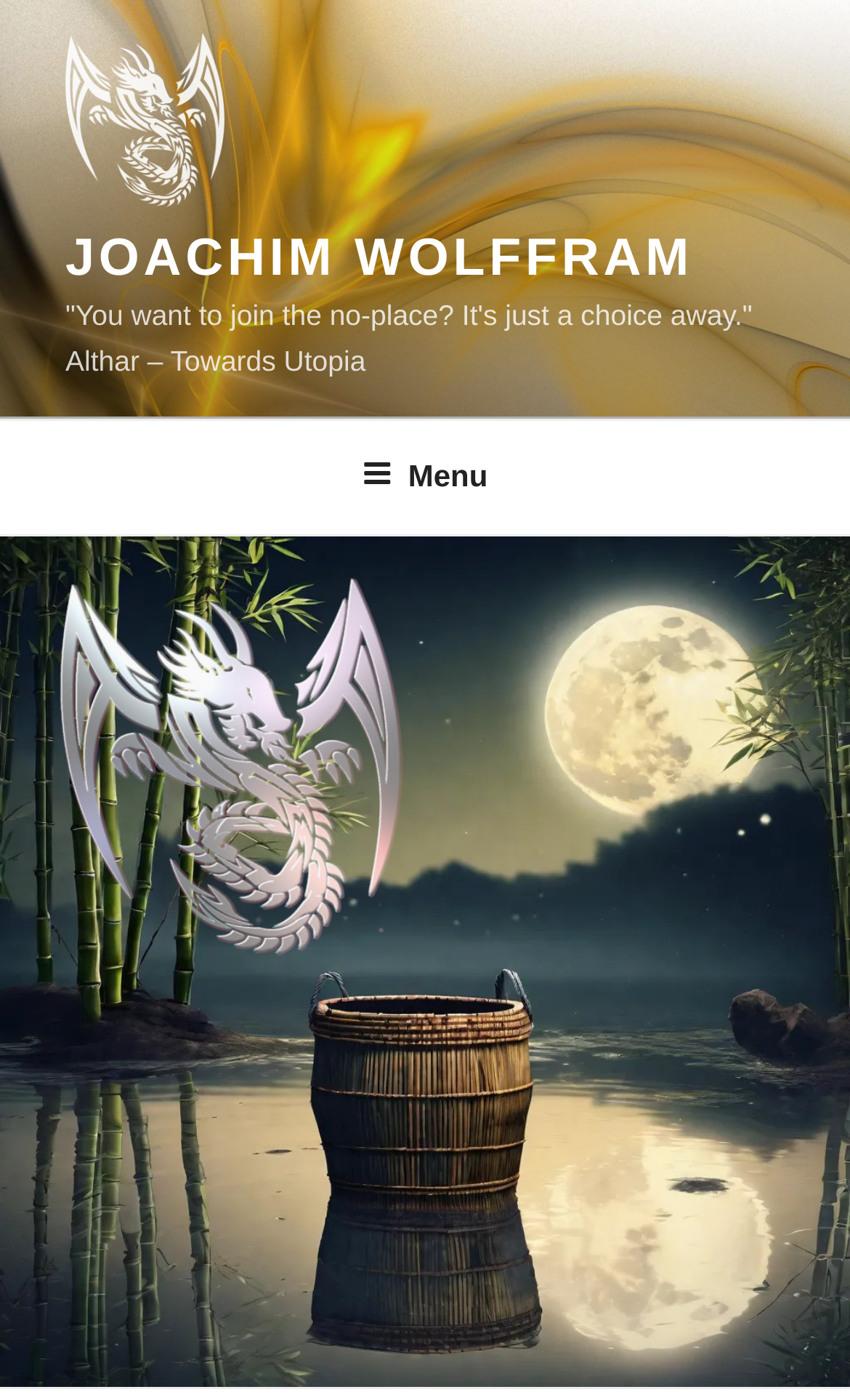Based on the element description: "Menu", identify the UI element and provide its bounding box coordinates. Use four float numbers between 0 and 1, [left, top, right, bottom].

[0.39, 0.302, 0.61, 0.379]